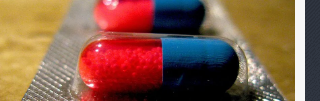Please give a concise answer to this question using a single word or phrase: 
What is inside the semi-transparent capsules?

Small beads